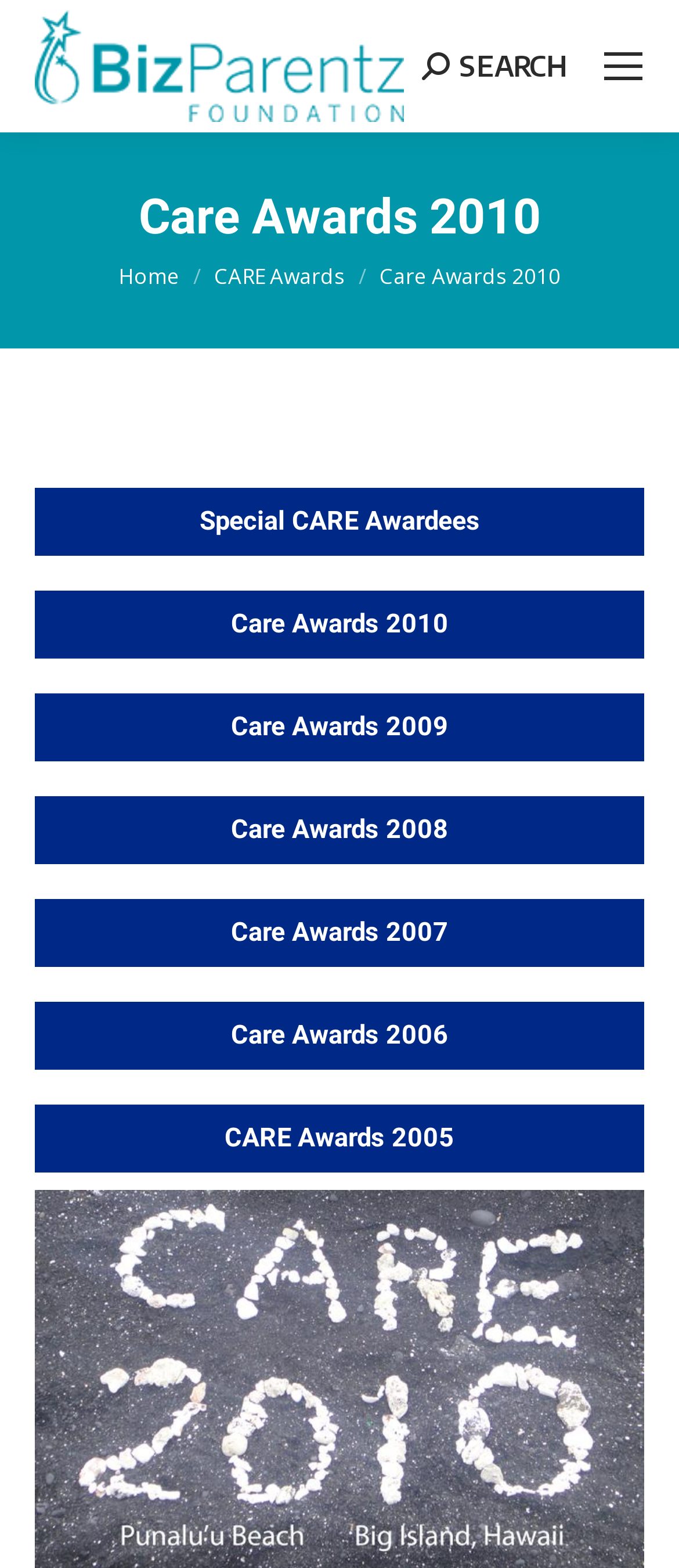How many links are in the 'You are here:' section?
Please use the image to provide a one-word or short phrase answer.

3